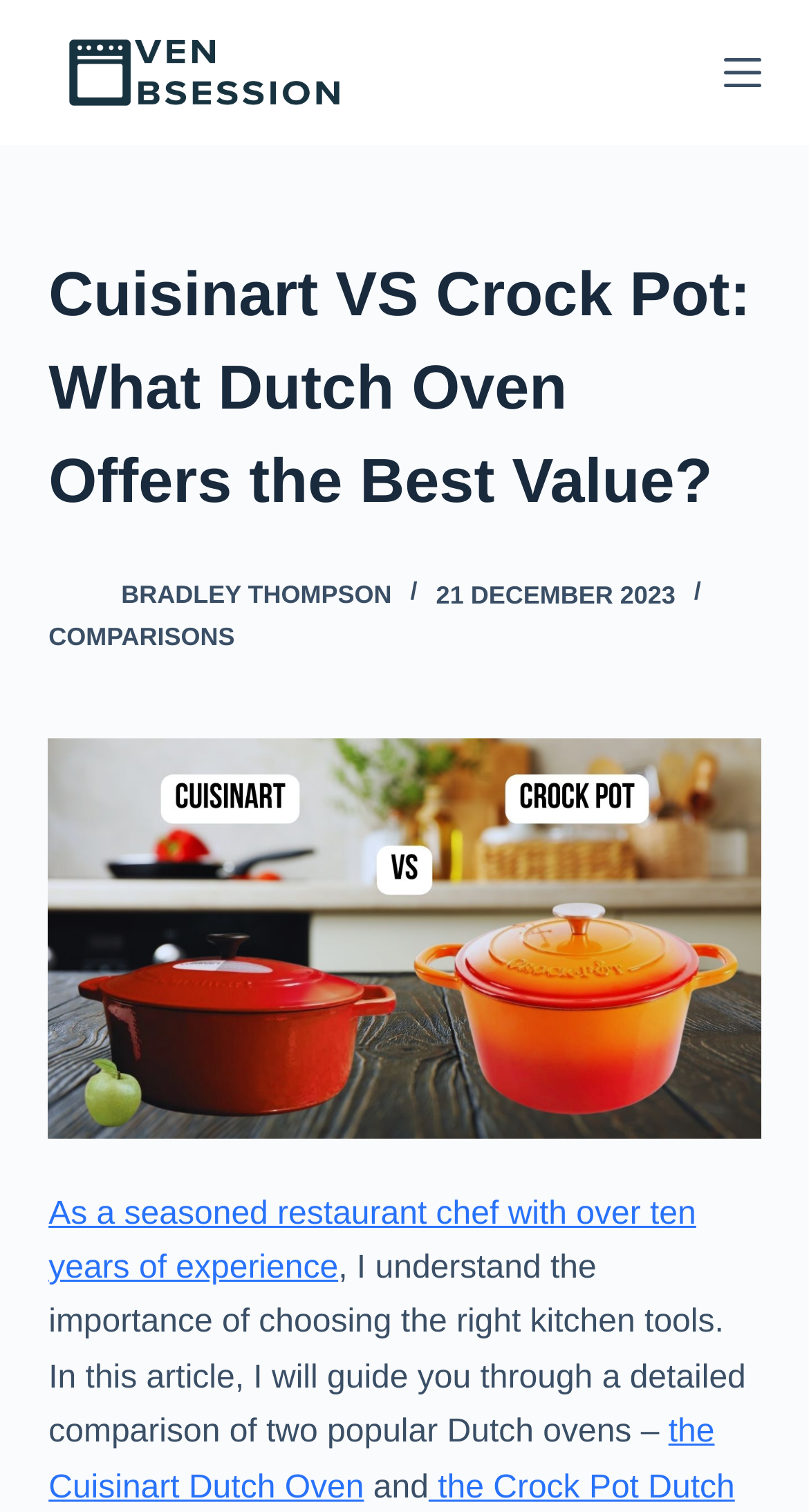Provide a short, one-word or phrase answer to the question below:
Who is the author of the article?

Bradley Thompson